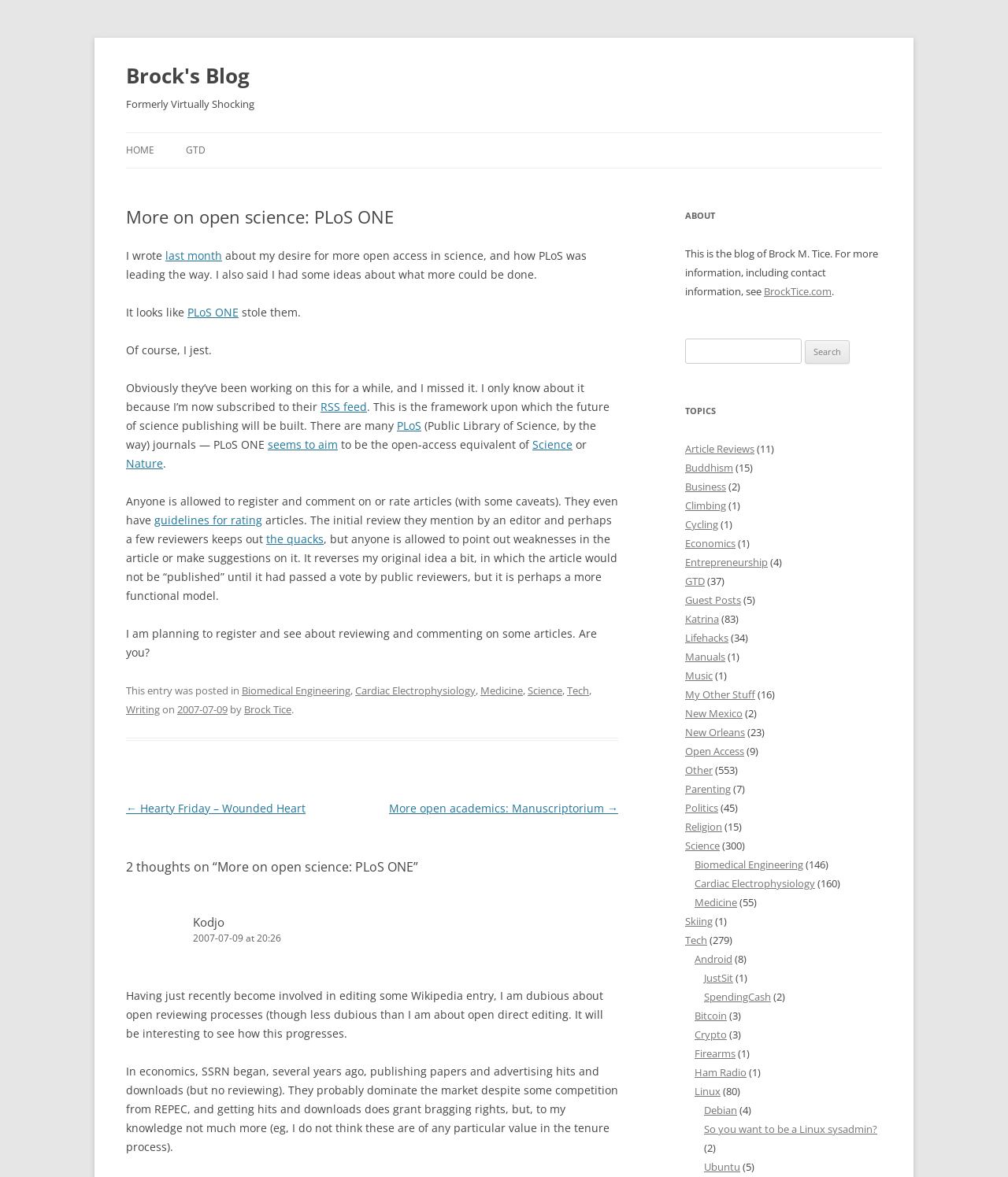Answer the question with a single word or phrase: 
What is the title of the blog?

Brock's Blog